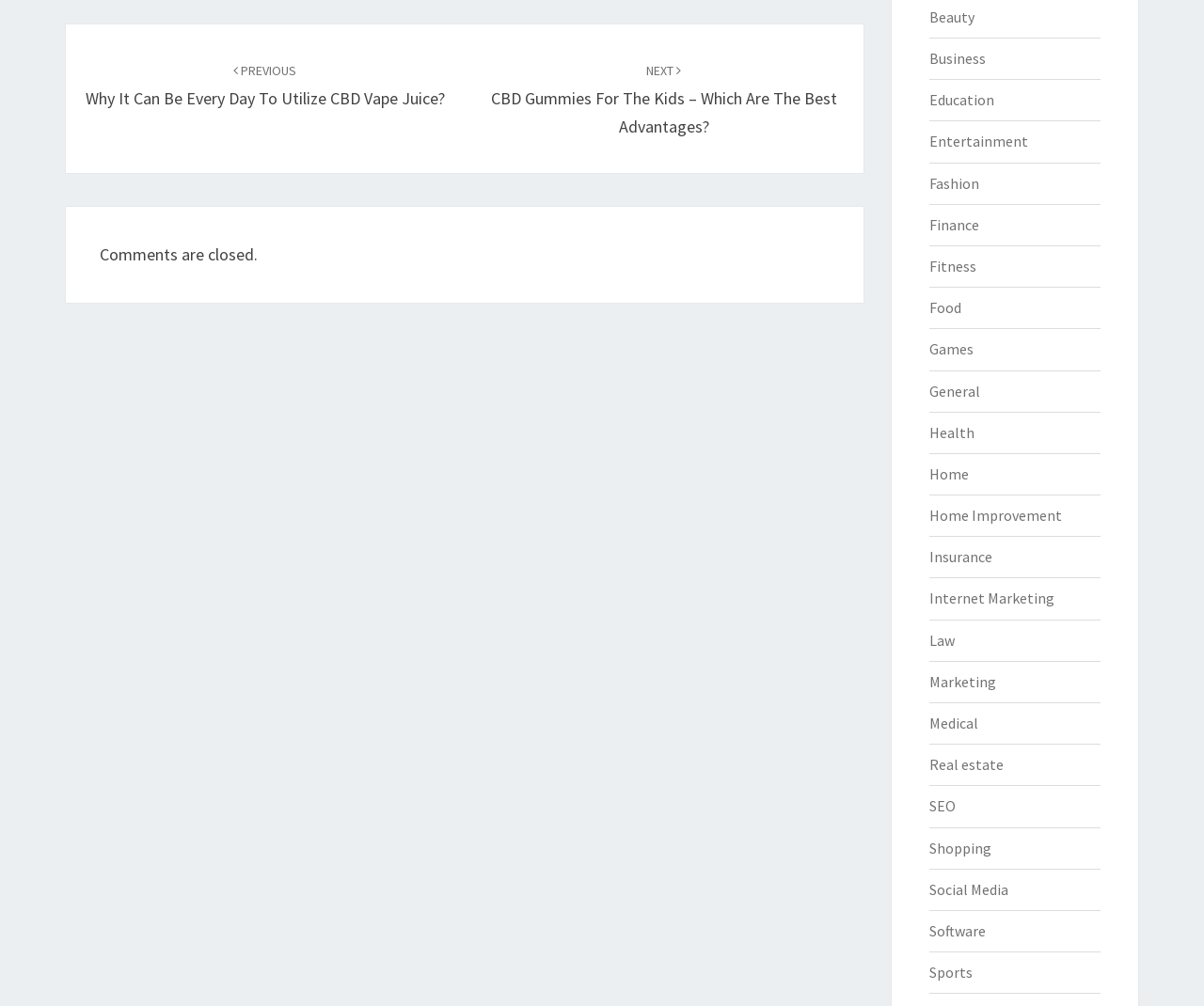Please determine the bounding box coordinates of the clickable area required to carry out the following instruction: "go to next post". The coordinates must be four float numbers between 0 and 1, represented as [left, top, right, bottom].

[0.408, 0.058, 0.695, 0.137]